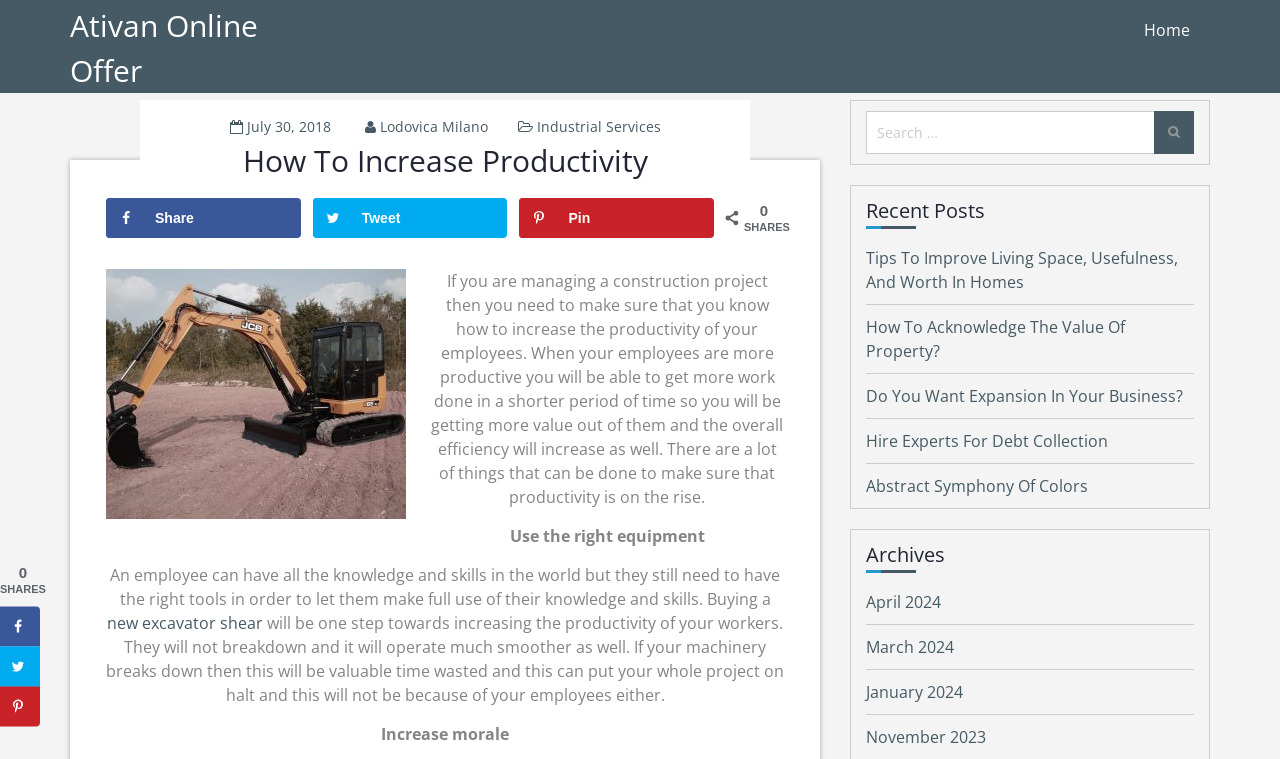Can you find the bounding box coordinates of the area I should click to execute the following instruction: "Read more about 'Supply chain reset takes shape'"?

None